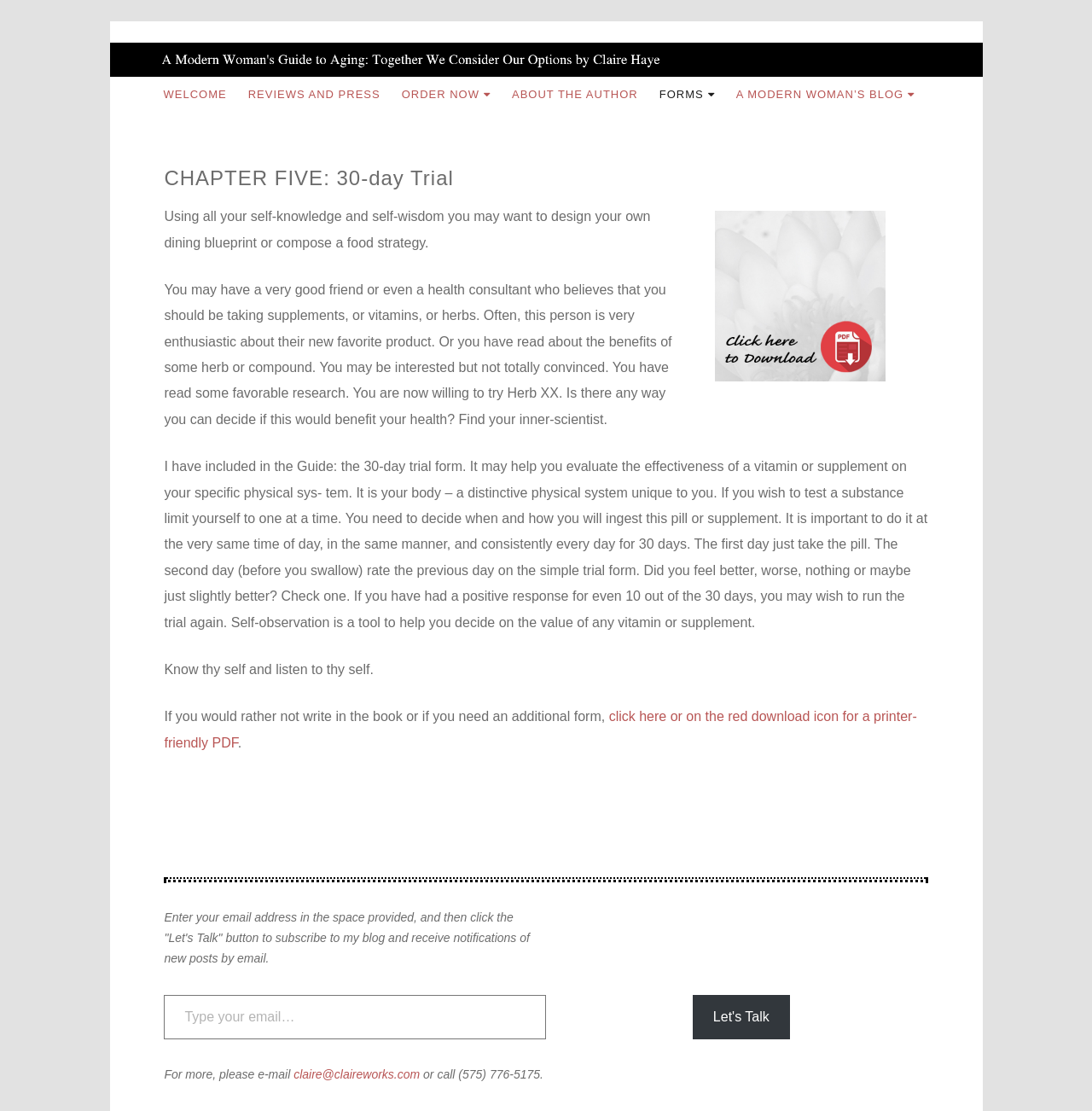Determine the bounding box coordinates of the clickable region to carry out the instruction: "Click on the 'Let's Talk' button".

[0.634, 0.895, 0.723, 0.936]